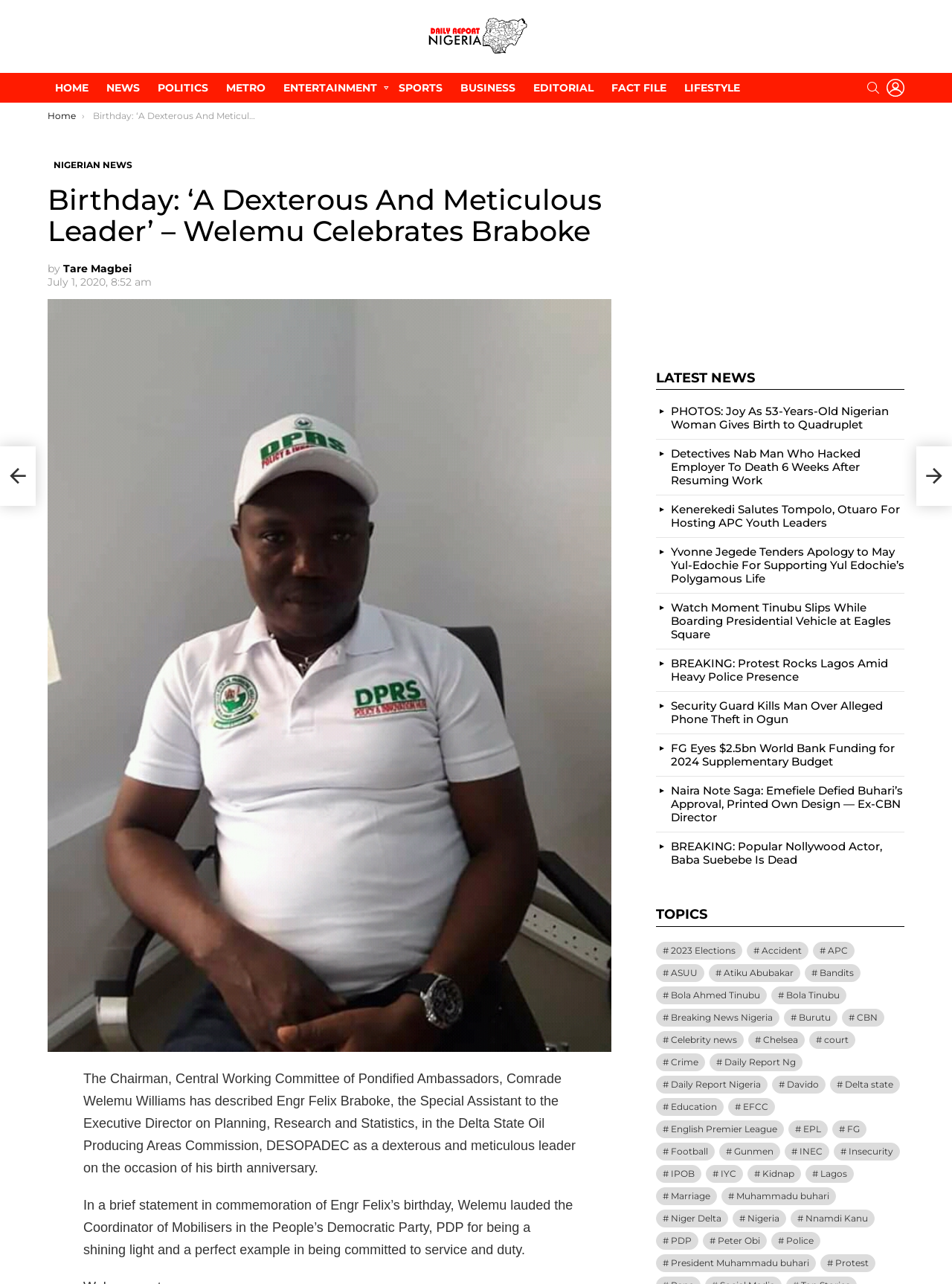Summarize the webpage with intricate details.

This webpage is a news article from Daily Report Nigeria, with the title "Birthday: 'A Dexterous And Meticulous Leader' - Welemu Celebrates Braboke". The page has a navigation menu at the top, with links to various sections such as "HOME", "NEWS", "POLITICS", "METRO", and others. There is also a search bar and a login link at the top right corner.

Below the navigation menu, there is a breadcrumb trail indicating the current page's location. The main article is divided into two sections. The first section has a heading that reads "Birthday: 'A Dexterous And Meticulous Leader' - Welemu Celebrates Braboke" and is followed by a brief statement from Welemu Williams, the Chairman of the Central Working Committee of Pondified Ambassadors, describing Engr Felix Braboke as a dexterous and meticulous leader.

The second section of the article is a longer passage that provides more details about Welemu's statement, including his praise for Braboke's commitment to service and duty.

To the right of the main article, there is a sidebar with several sections. The top section has a heading "LATEST NEWS" and lists several news articles with brief summaries and links to the full articles. Below this section, there is a "TOPICS" section that lists various topics with the number of related articles in parentheses.

Overall, the webpage has a clean and organized layout, with clear headings and concise summaries of the news articles.